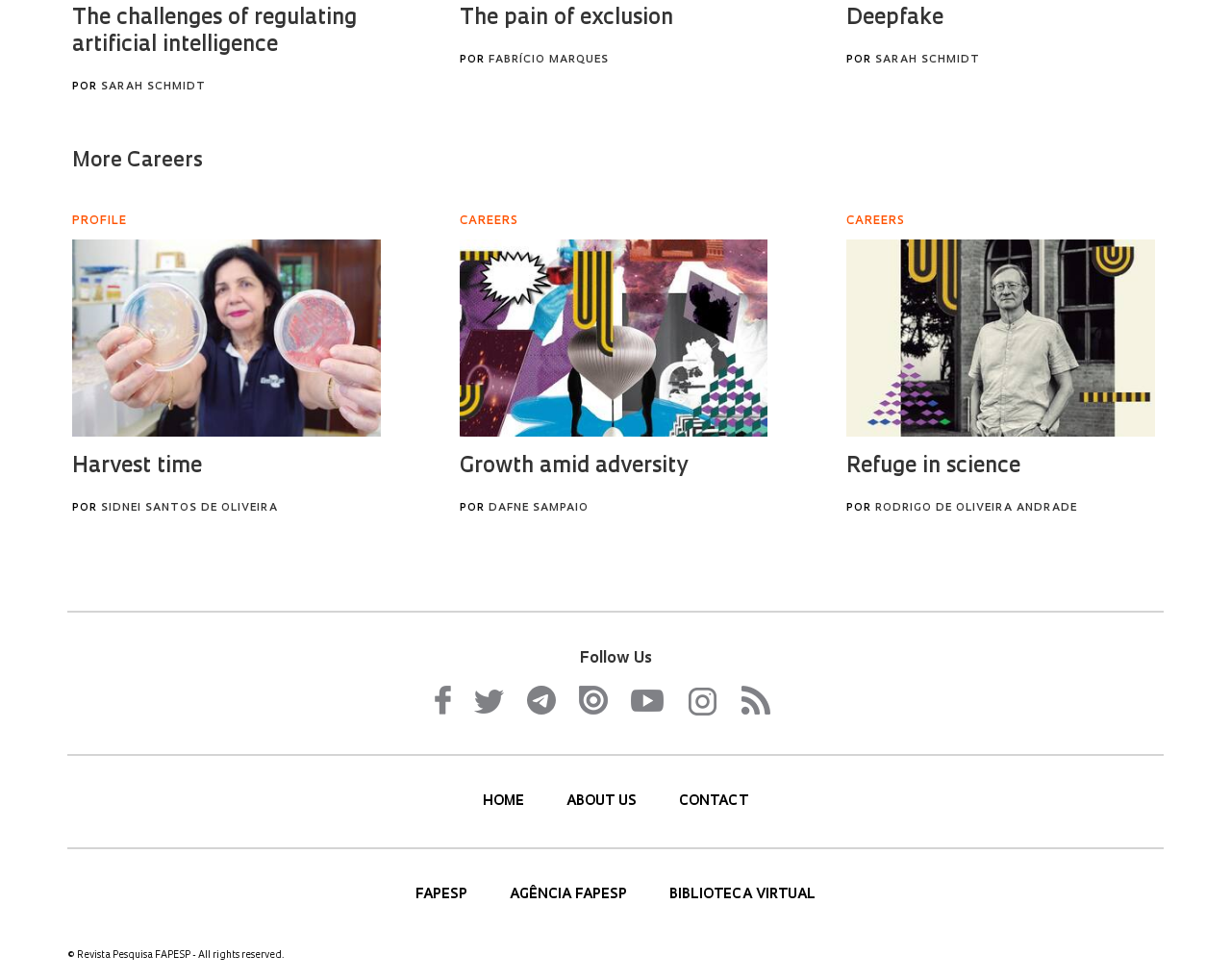For the element described, predict the bounding box coordinates as (top-left x, top-left y, bottom-right x, bottom-right y). All values should be between 0 and 1. Element description: title="Facebook"

[0.353, 0.7, 0.366, 0.731]